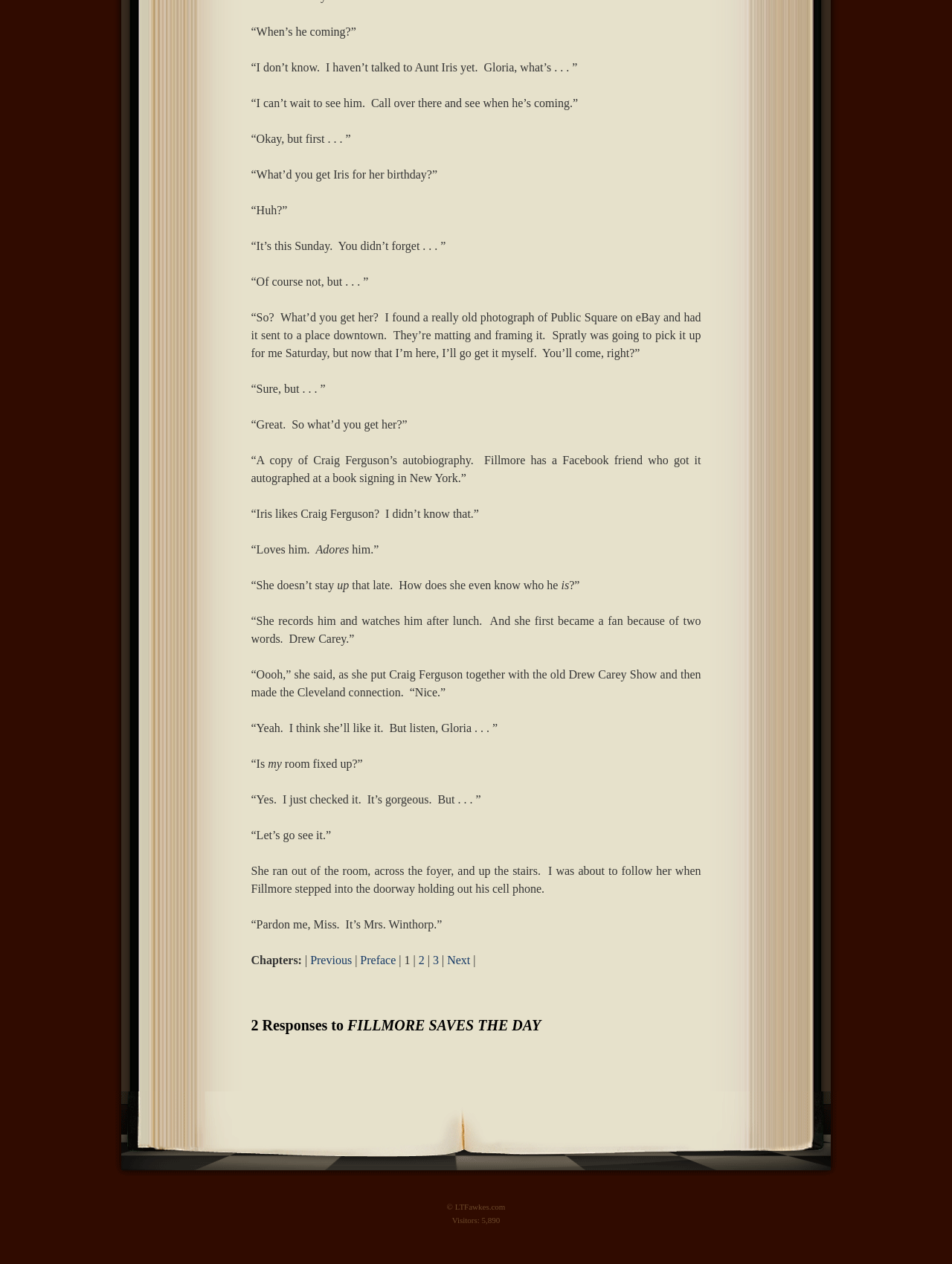What is the name of the website?
Please look at the screenshot and answer using one word or phrase.

LTFawkes.com